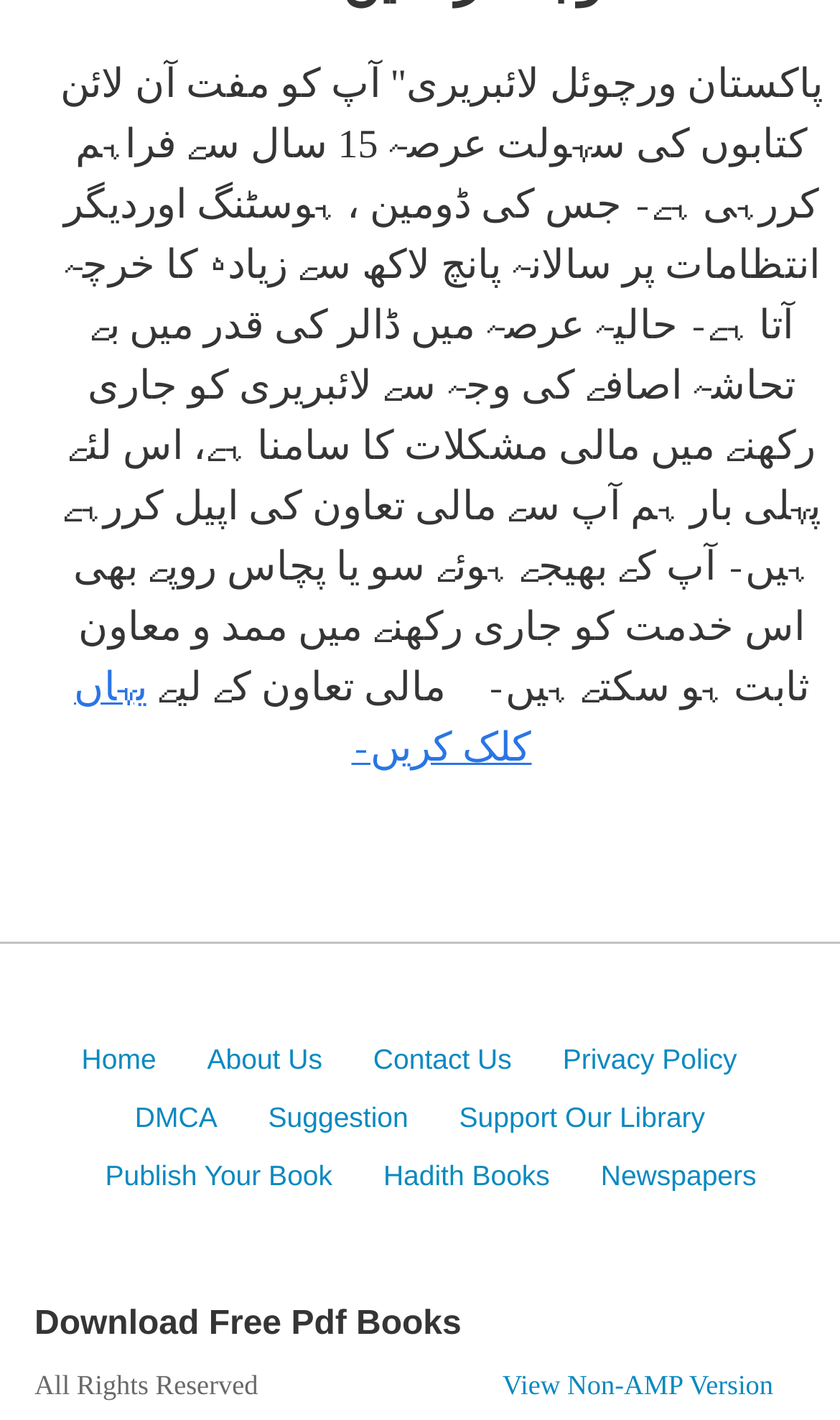Provide a one-word or brief phrase answer to the question:
What is the purpose of the 'Support Our Library' link?

Monetary support